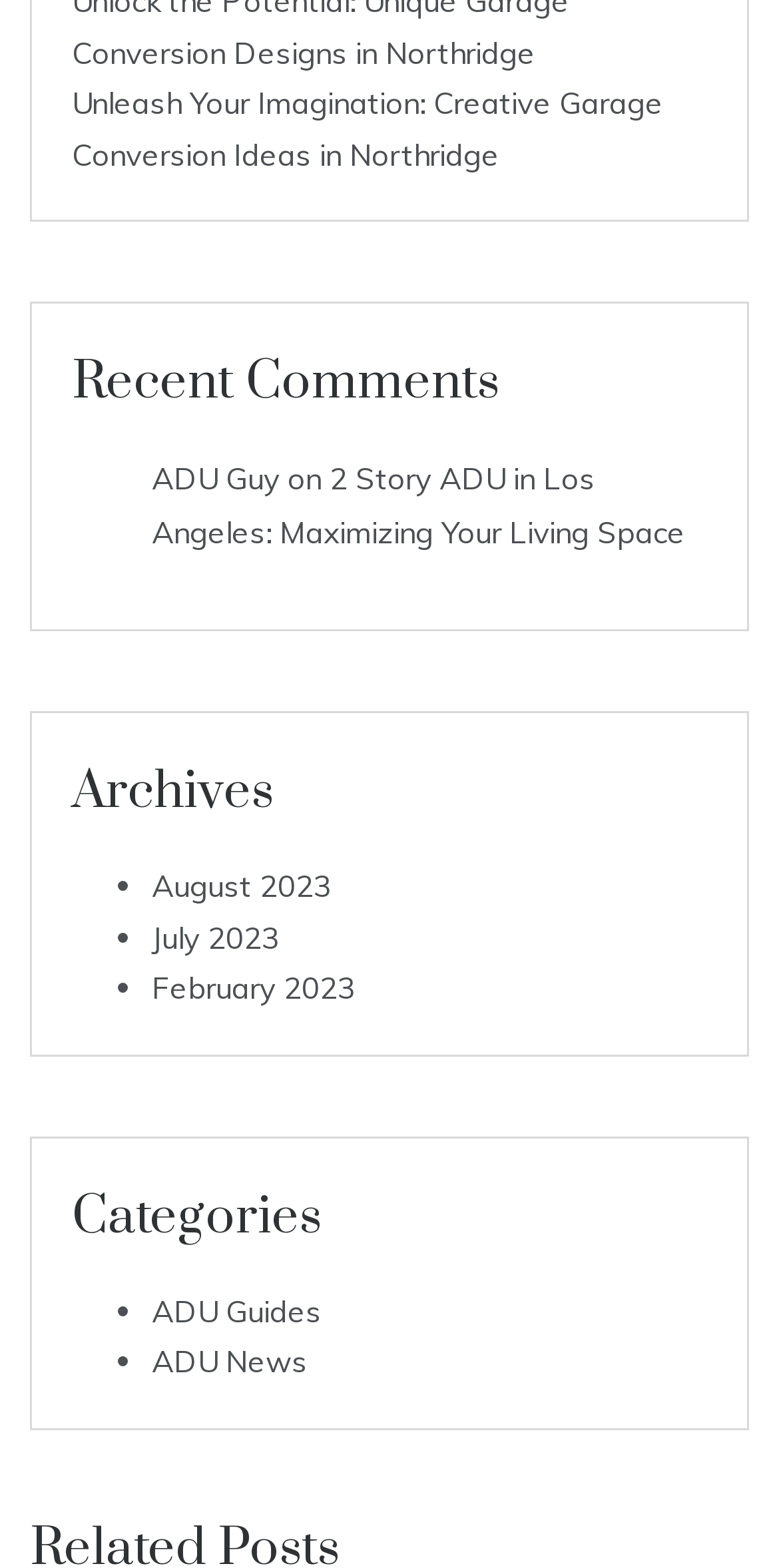Given the element description ADU Guy, specify the bounding box coordinates of the corresponding UI element in the format (top-left x, top-left y, bottom-right x, bottom-right y). All values must be between 0 and 1.

[0.195, 0.293, 0.359, 0.317]